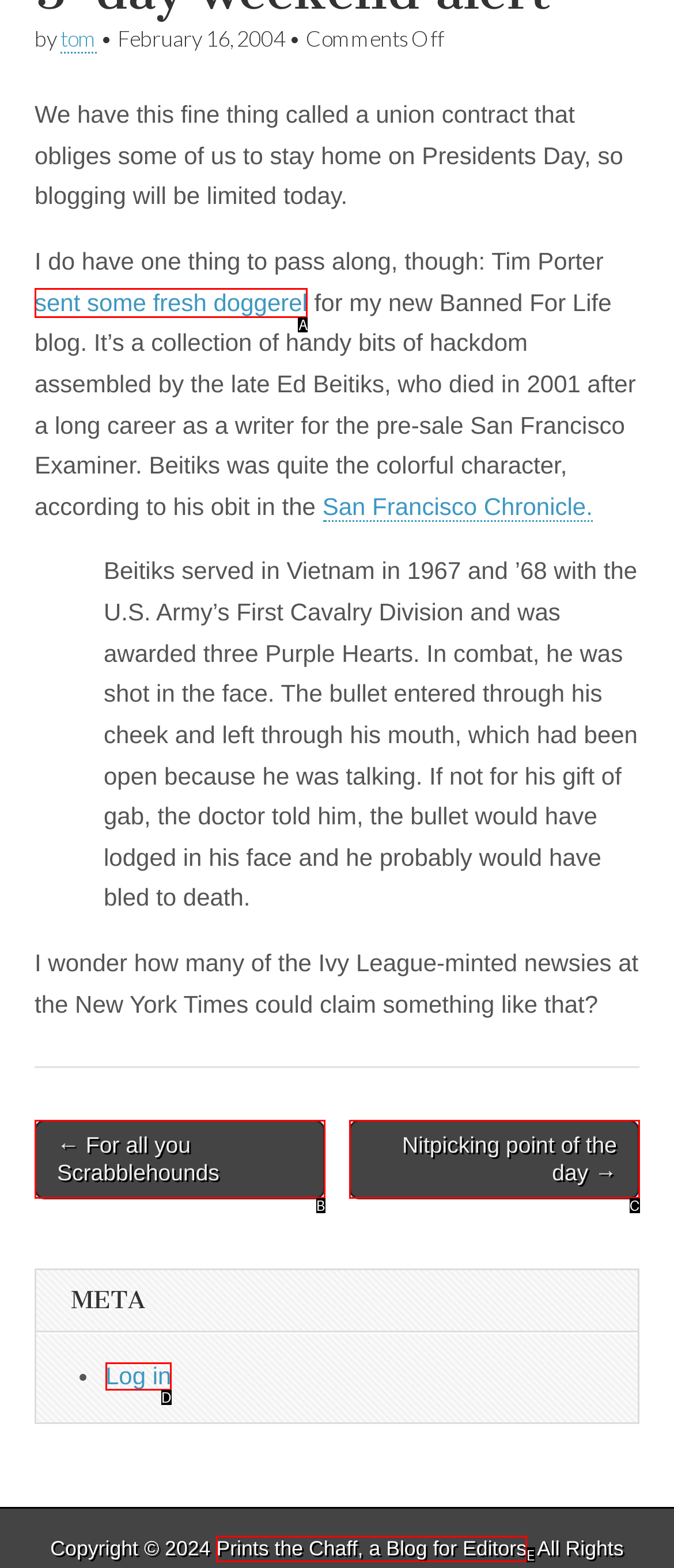Match the following description to a UI element: ← For all you Scrabblehounds
Provide the letter of the matching option directly.

B